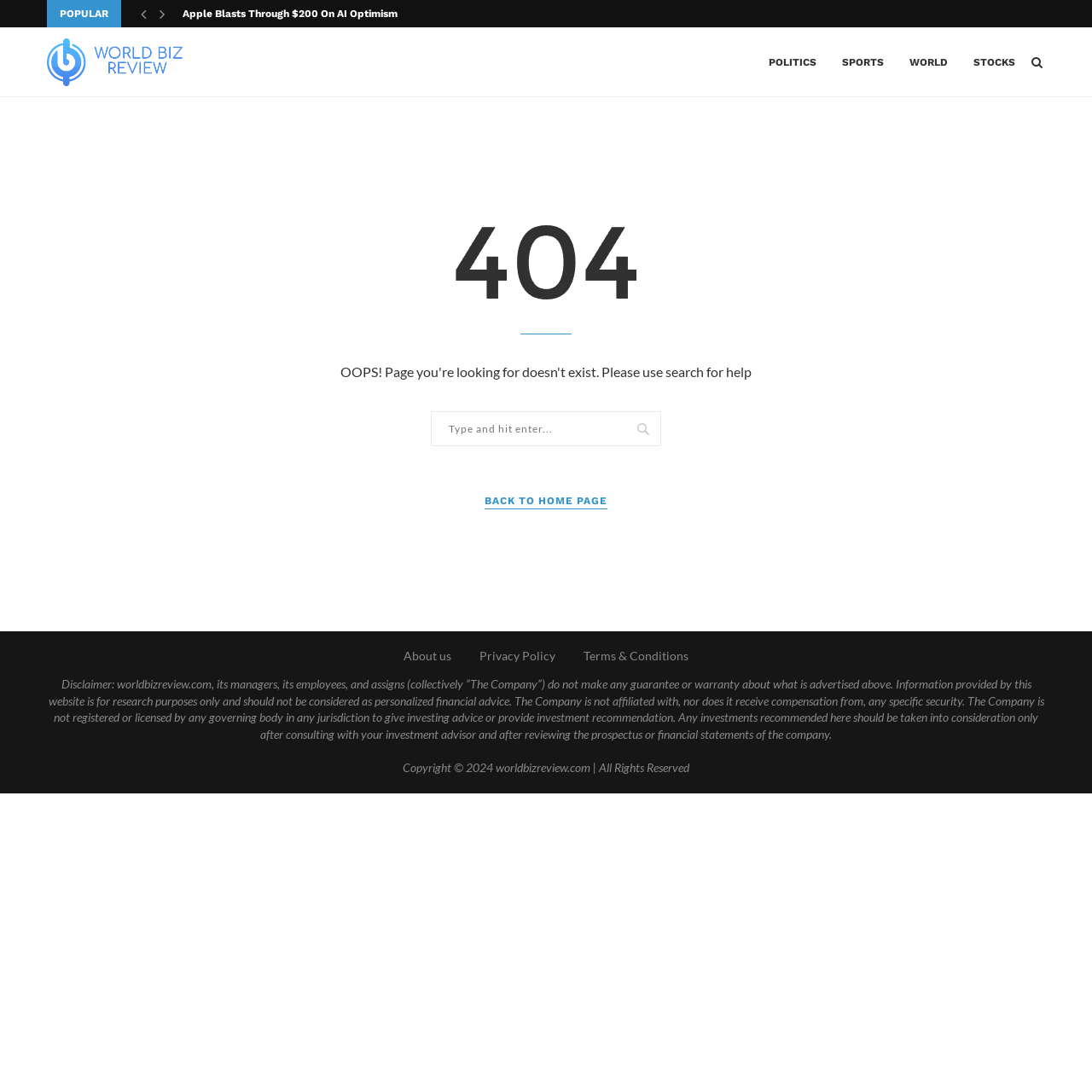Answer succinctly with a single word or phrase:
What is the image on the webpage?

404 error image